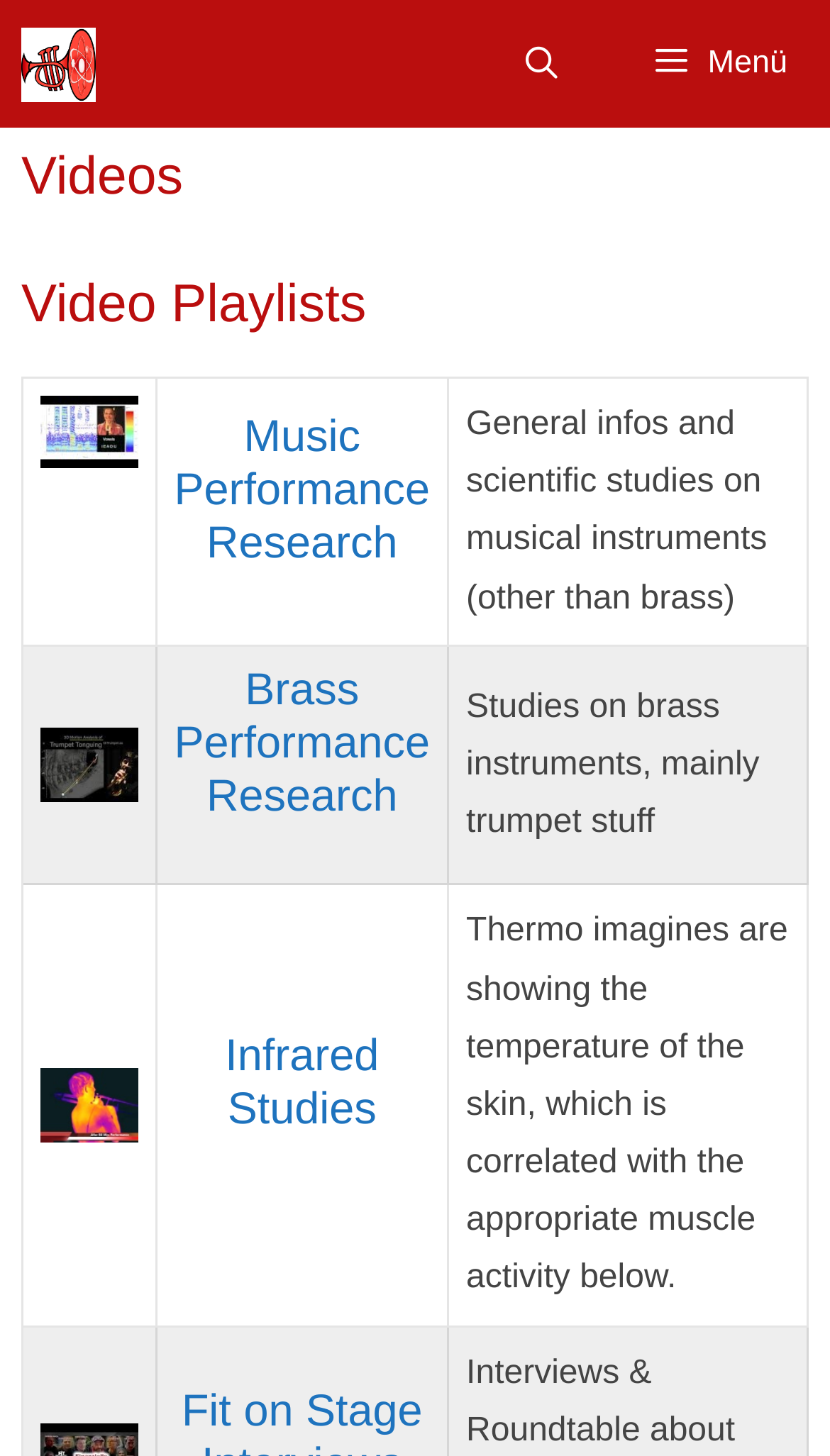Answer the question using only one word or a concise phrase: What is the topic of the first video playlist?

Music Performance Research